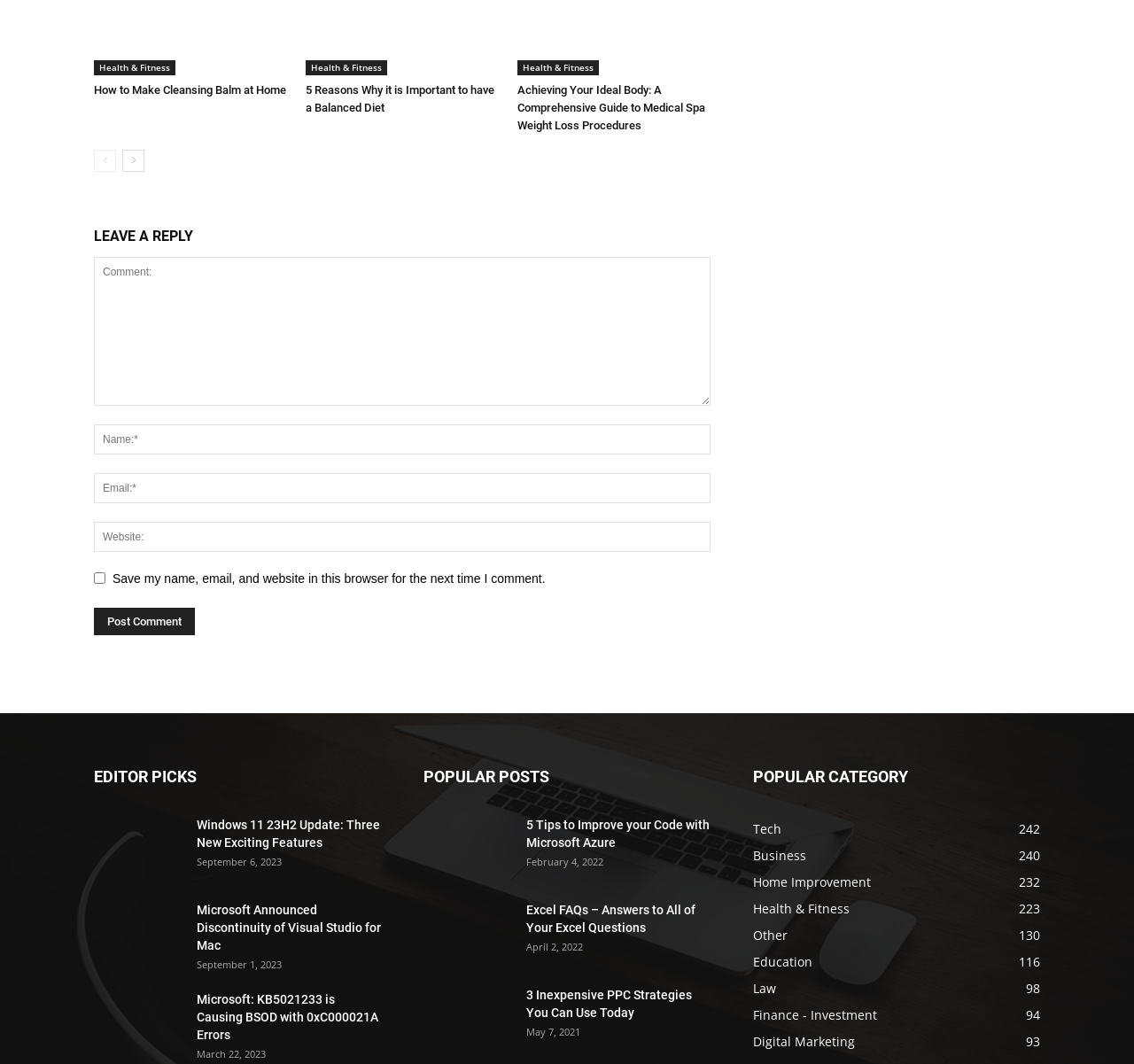How many links are there with the text 'Health & Fitness'?
Refer to the image and give a detailed answer to the query.

I searched for links with the text 'Health & Fitness' and found three of them, which are located at different positions on the webpage. There are 3 links with the text 'Health & Fitness'.